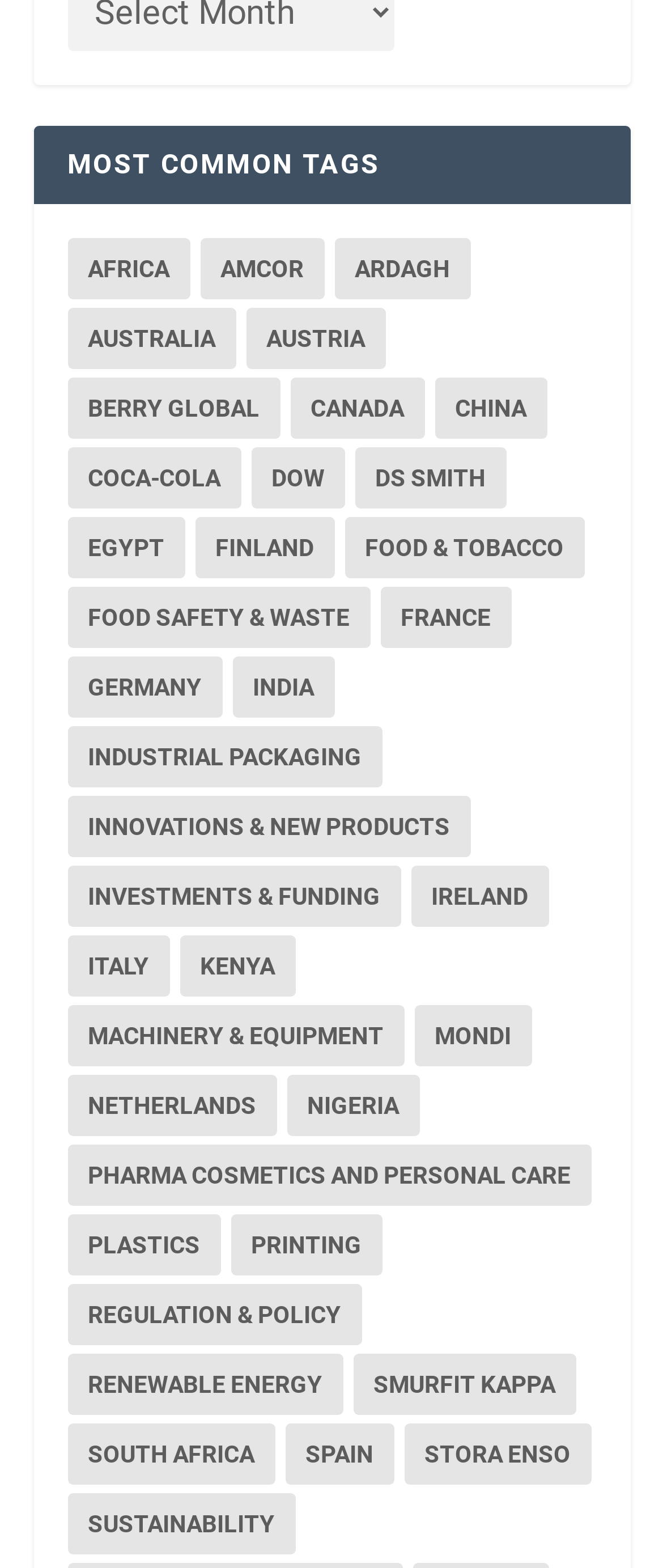Please give a one-word or short phrase response to the following question: 
What is the category with the most items in the list?

Sustainability